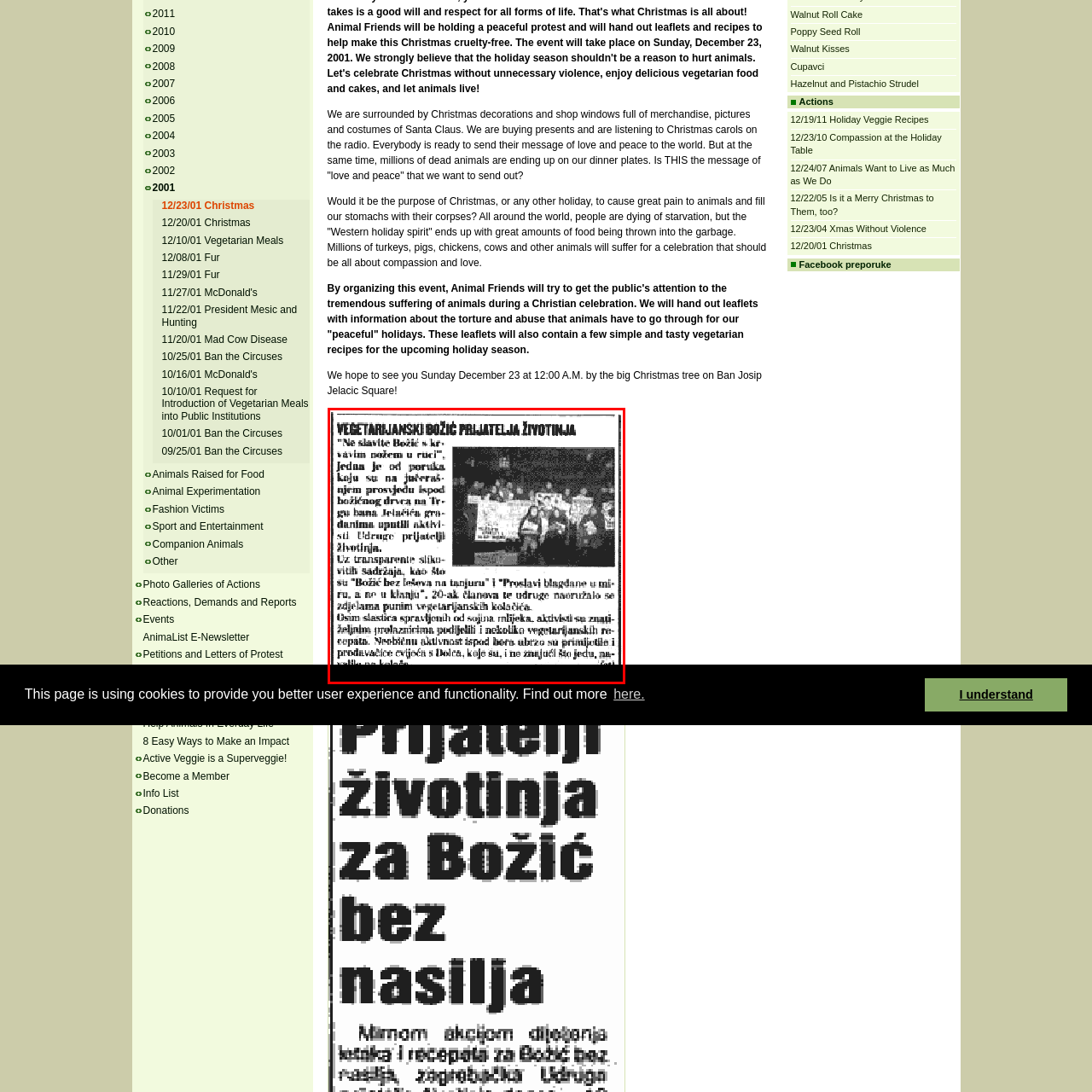Pay attention to the red boxed area, What is the core message of the banner? Provide a one-word or short phrase response.

Vegetarian holiday options